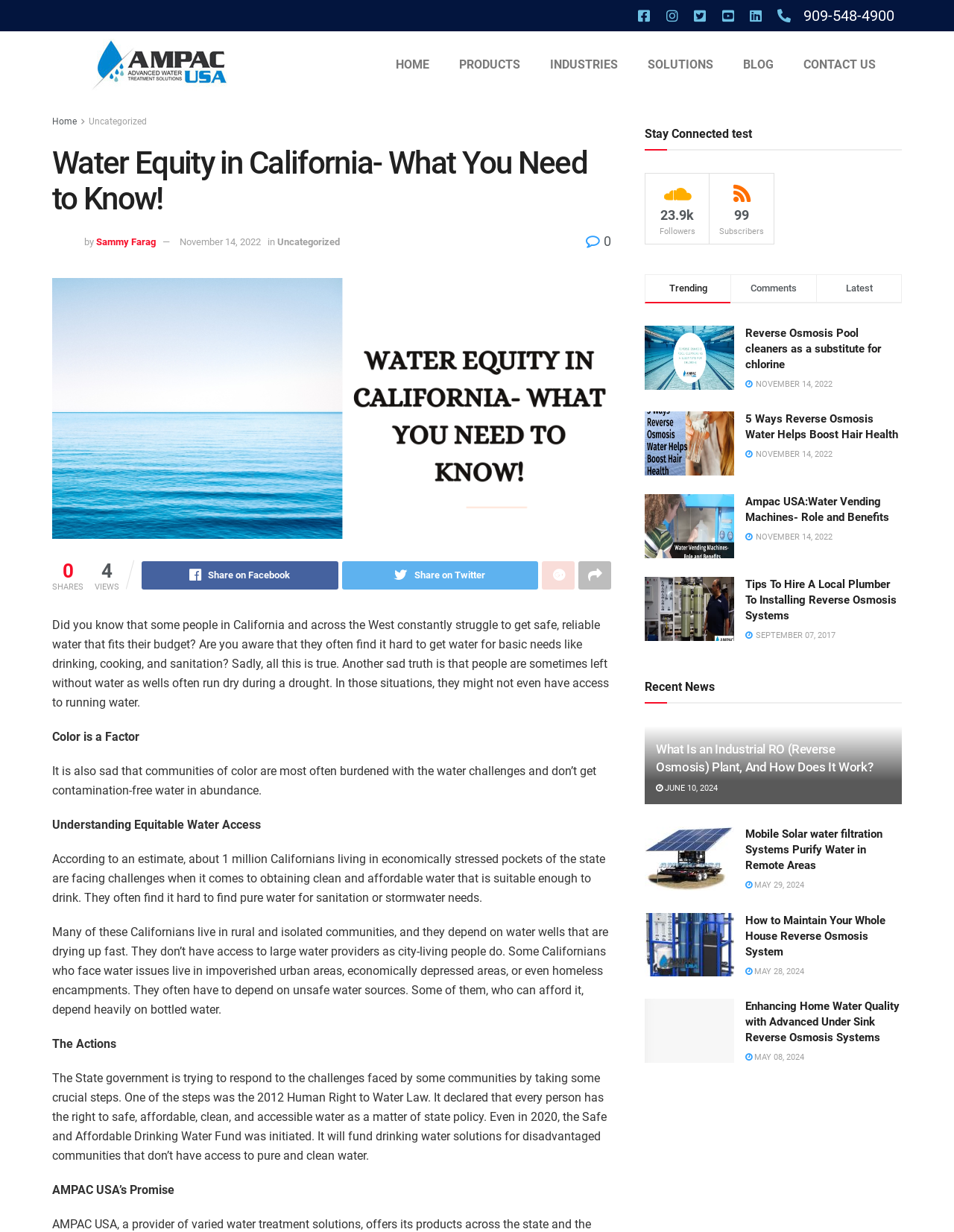Can you find the bounding box coordinates for the element to click on to achieve the instruction: "Read the article 'Water Equity in California- What You Need to Know!' "?

[0.055, 0.226, 0.641, 0.437]